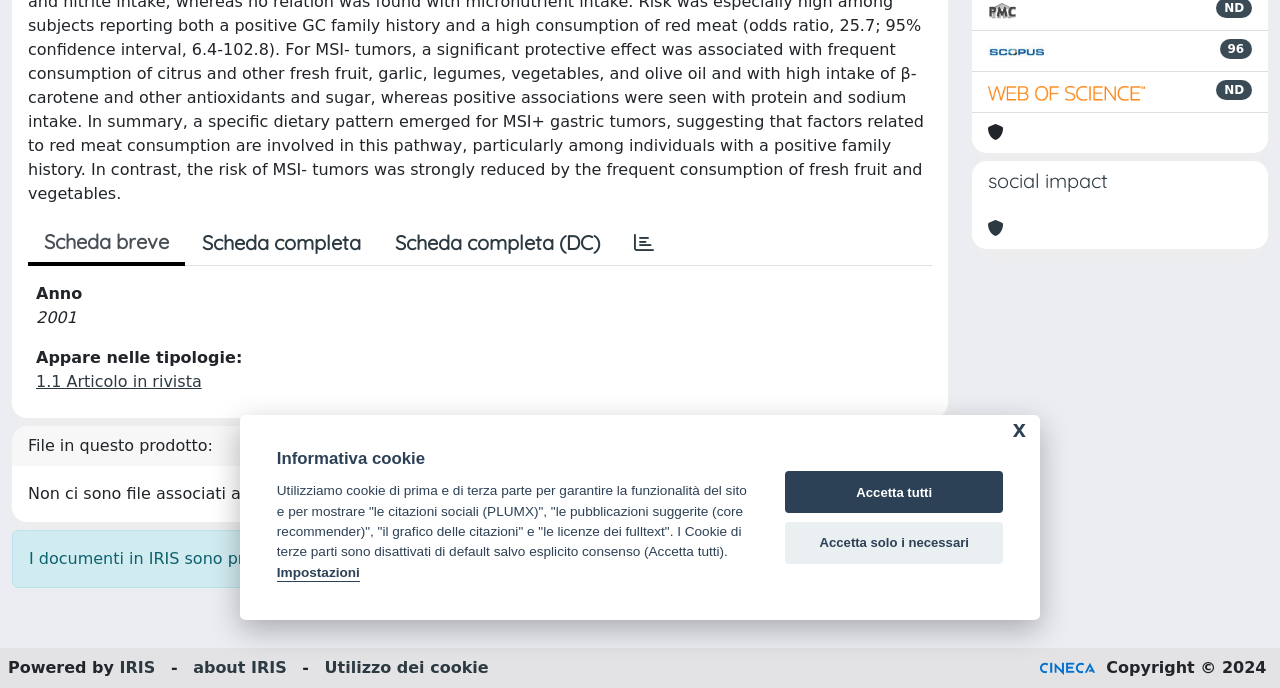Determine the bounding box for the HTML element described here: "IRIS". The coordinates should be given as [left, top, right, bottom] with each number being a float between 0 and 1.

[0.093, 0.956, 0.121, 0.984]